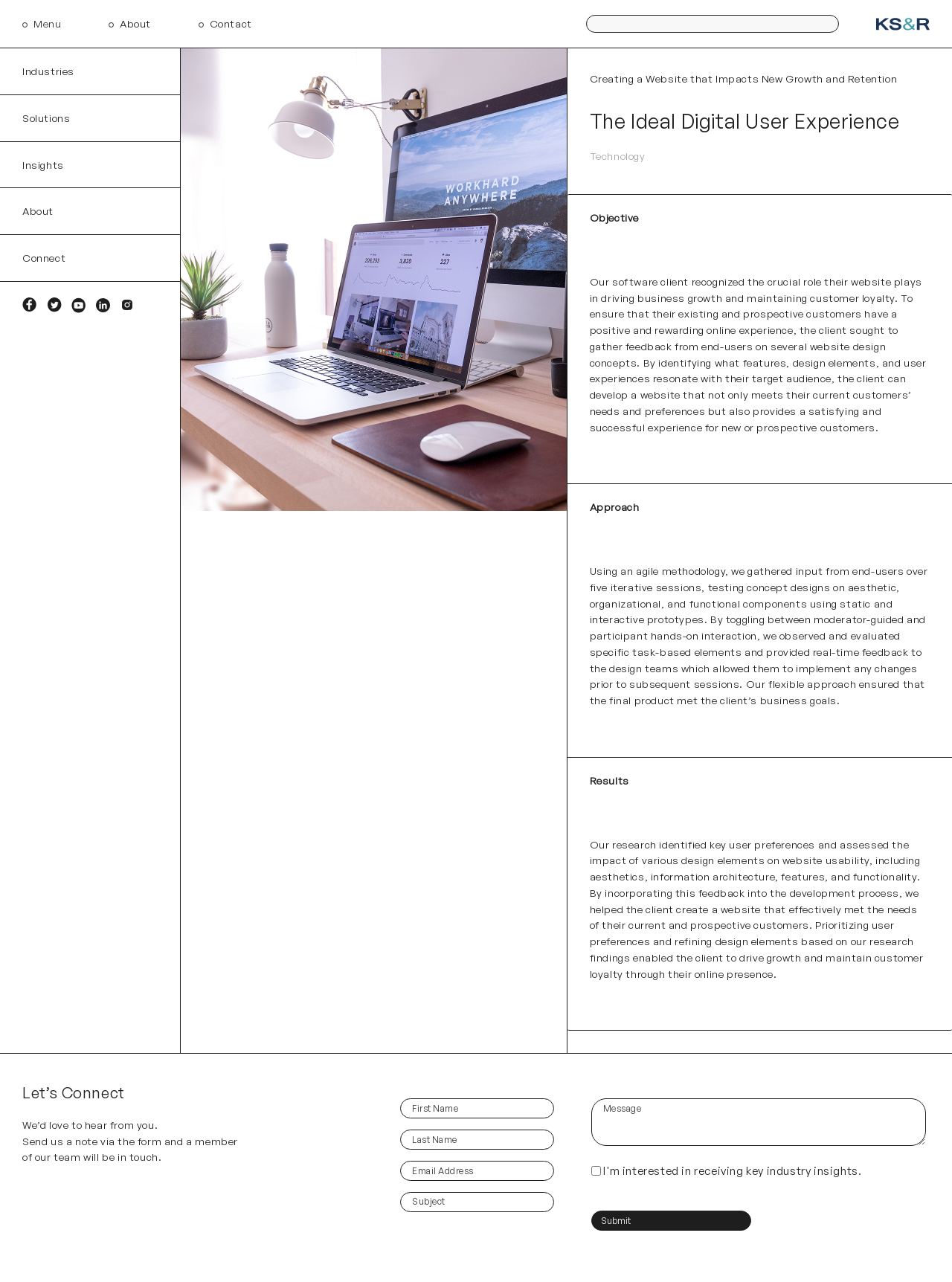Please determine the bounding box coordinates of the element to click on in order to accomplish the following task: "Add to Notebook". Ensure the coordinates are four float numbers ranging from 0 to 1, i.e., [left, top, right, bottom].

None